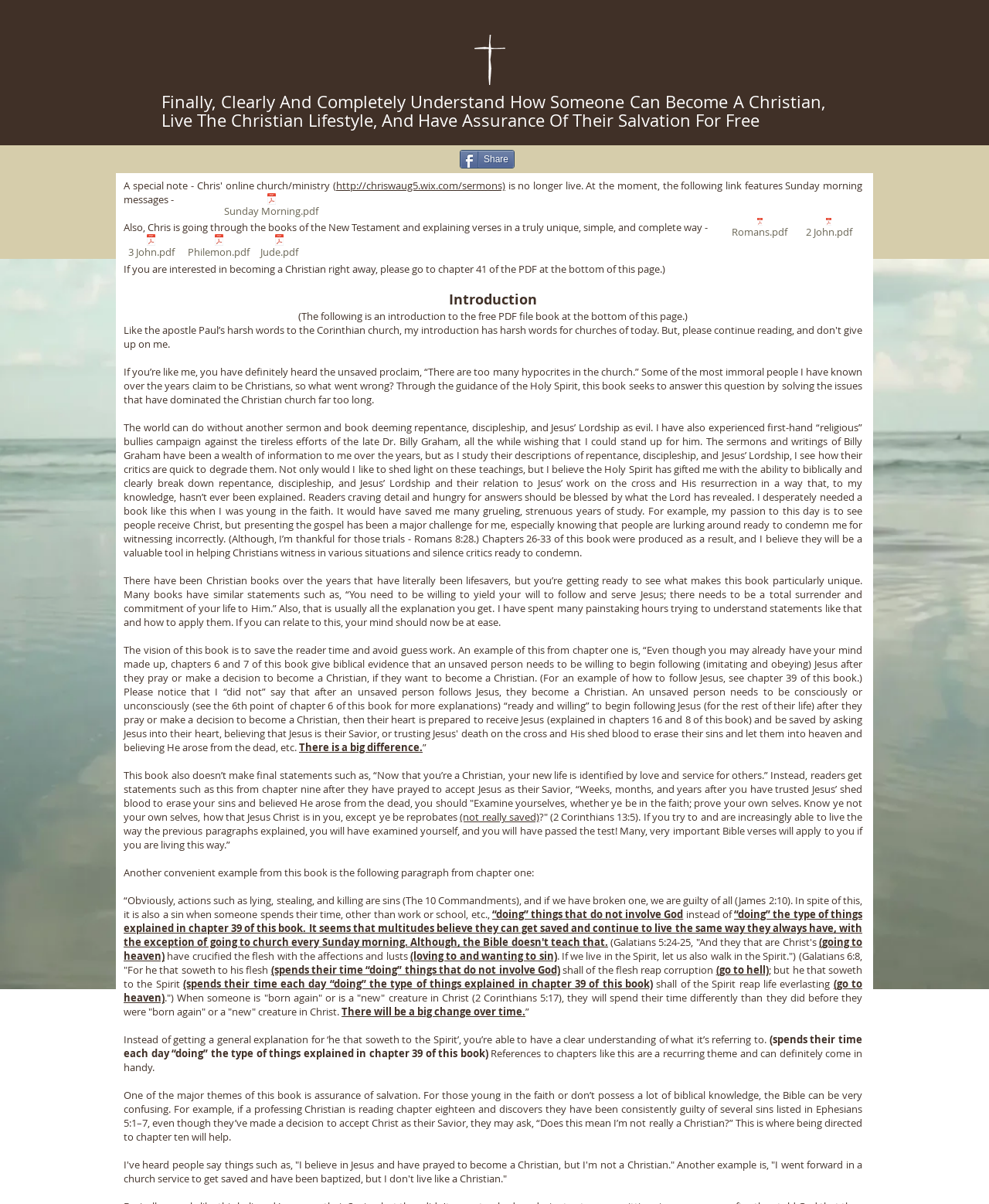Provide a comprehensive caption for the webpage.

This webpage is a Christian resource page that provides a free online book and guide for those seeking clear and complete explanations of important Christian topics. At the top of the page, there is a heading that reads, "Finally, Clearly and Completely Understand How Someone Can Become a Christian, Live the Christian Lifestyle, and Have Assurance of Their Salvation for Free." Below this heading, there is a button labeled "Share" and a link to a website.

The main content of the page is a lengthy text that discusses the importance of understanding Christian teachings, such as repentance, discipleship, and Jesus' Lordship. The text is divided into several sections, each addressing a specific topic or question. The author shares their personal experiences and struggles with understanding these concepts and how they have been able to break them down in a clear and biblical way.

Throughout the text, there are references to specific chapters and verses from the Bible, as well as quotes from notable Christian figures like Dr. Billy Graham. The author also shares their passion for helping others understand and apply Christian teachings in their lives.

At the bottom of the page, there are several links to PDF files of different books of the Bible, including Romans, 2 John, 3 John, Philemon, Jude, and Sunday Morning. These resources are likely provided to support the author's explanations and to offer additional guidance for readers.

Overall, this webpage is a valuable resource for those seeking to deepen their understanding of Christian teachings and to live a more authentic Christian lifestyle.